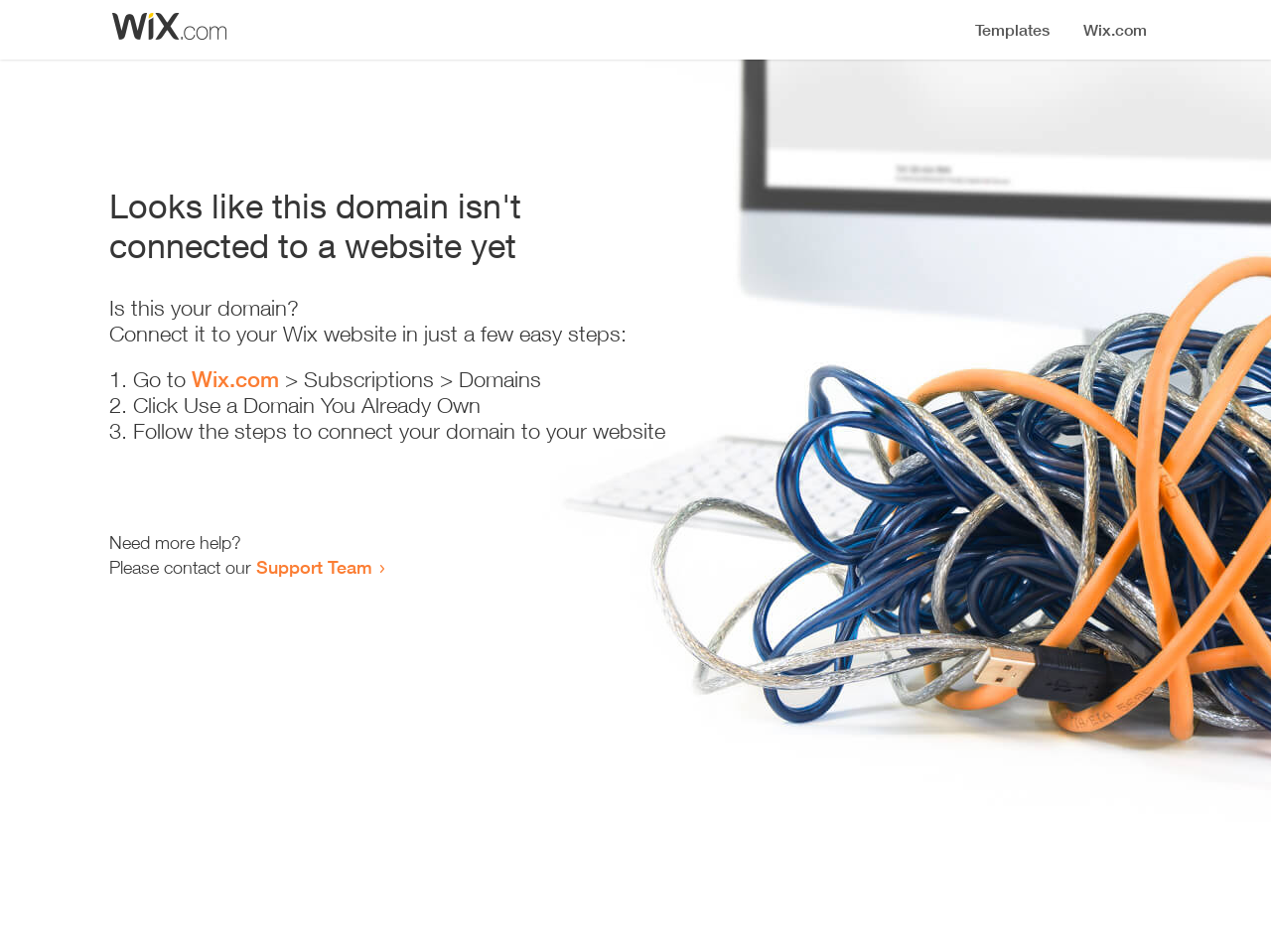Reply to the question below using a single word or brief phrase:
What is the first step to connect the domain to a website?

Go to Wix.com